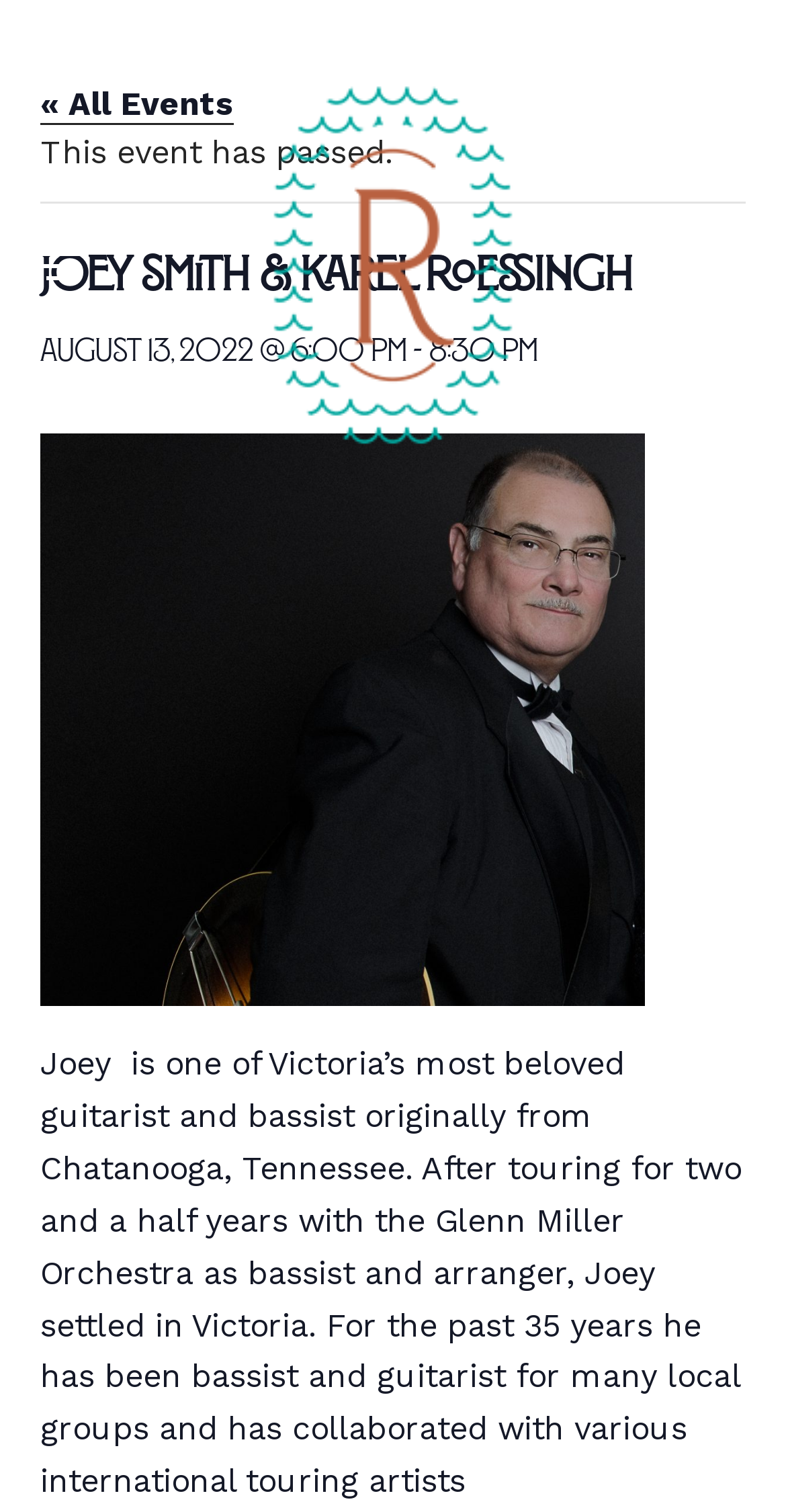What is Joey's profession?
Can you give a detailed and elaborate answer to the question?

I found Joey's profession by reading the StaticText that describes him as 'one of Victoria’s most beloved guitarist and bassist originally from Chatanooga, Tennessee'.